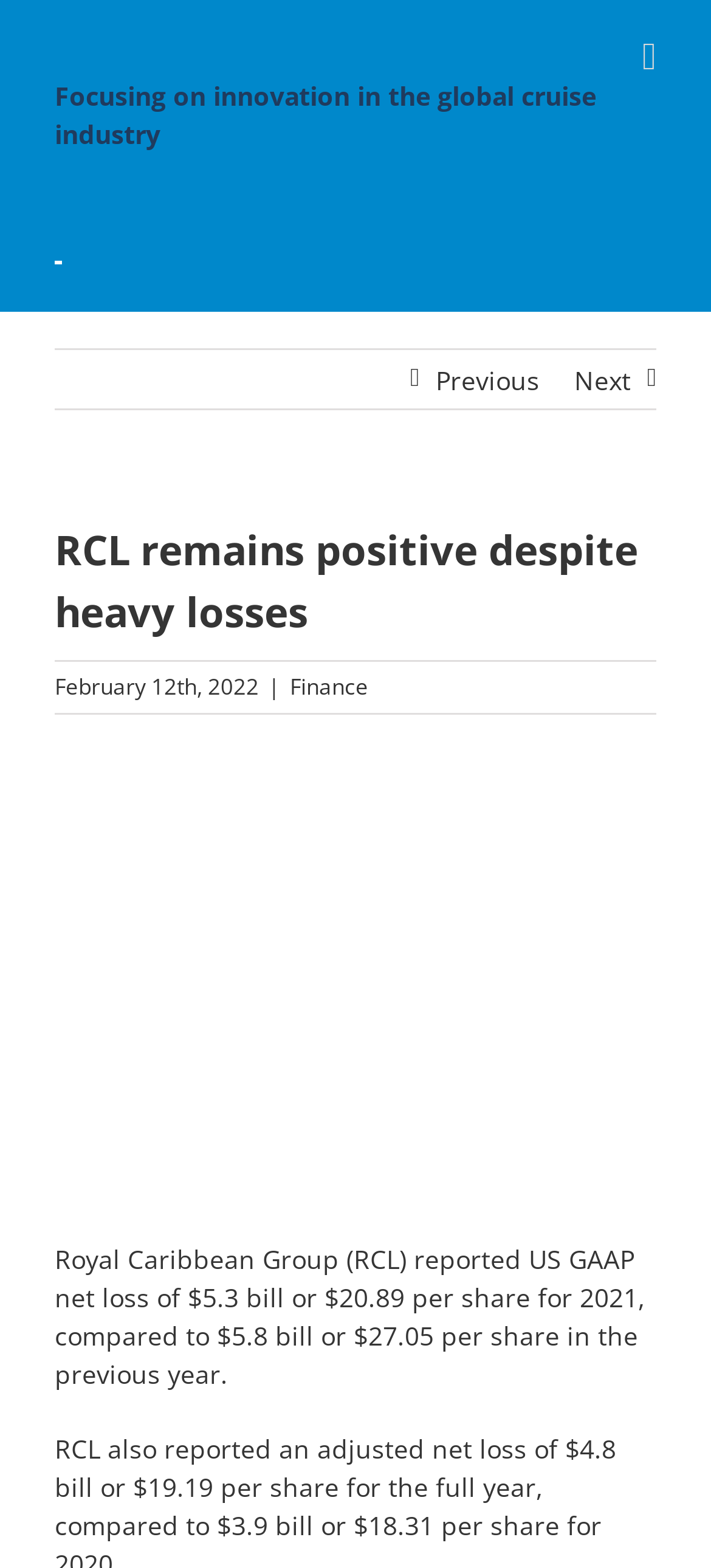How many links are there in the top navigation bar?
Please look at the screenshot and answer in one word or a short phrase.

4